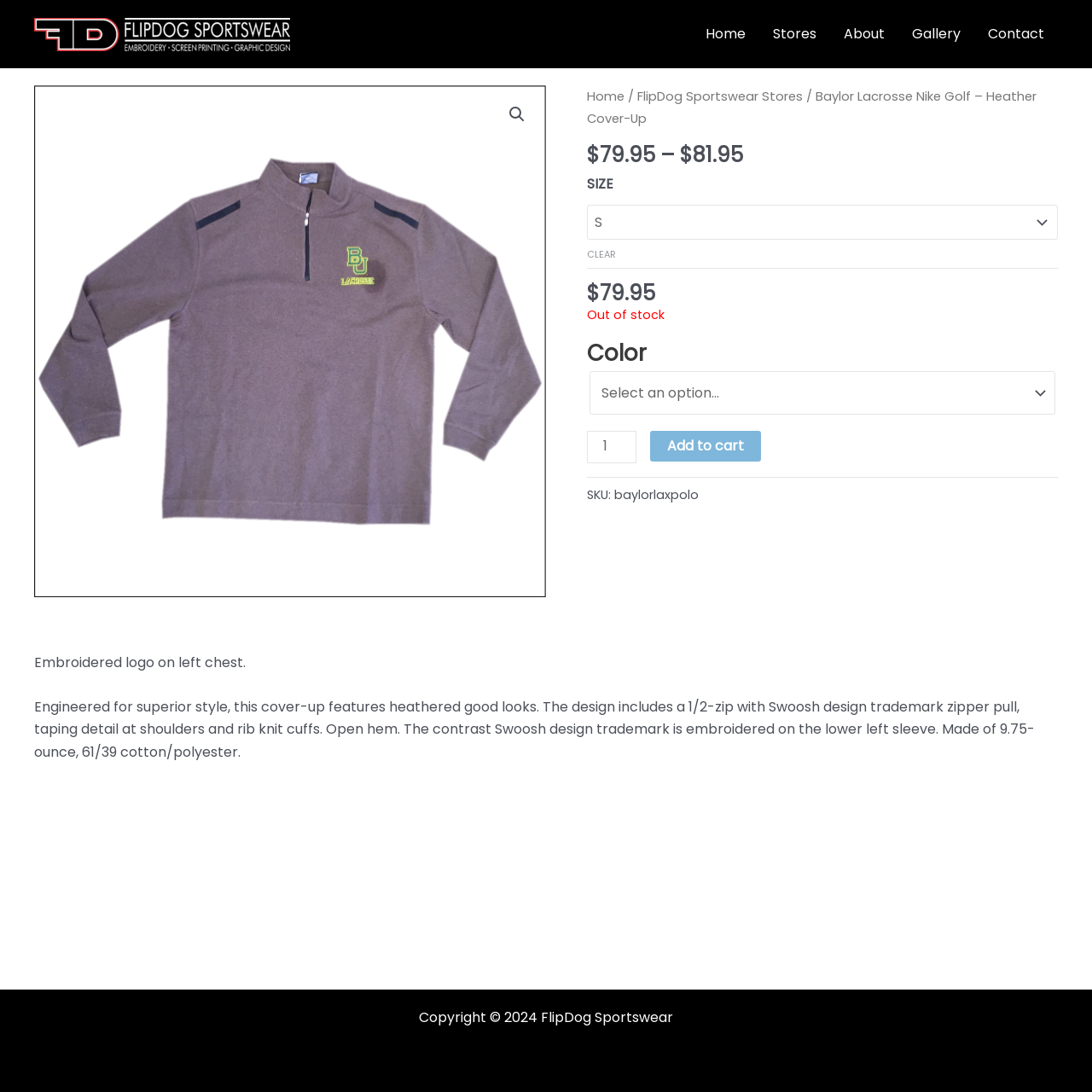Pinpoint the bounding box coordinates of the clickable element needed to complete the instruction: "Add to cart". The coordinates should be provided as four float numbers between 0 and 1: [left, top, right, bottom].

[0.595, 0.394, 0.697, 0.422]